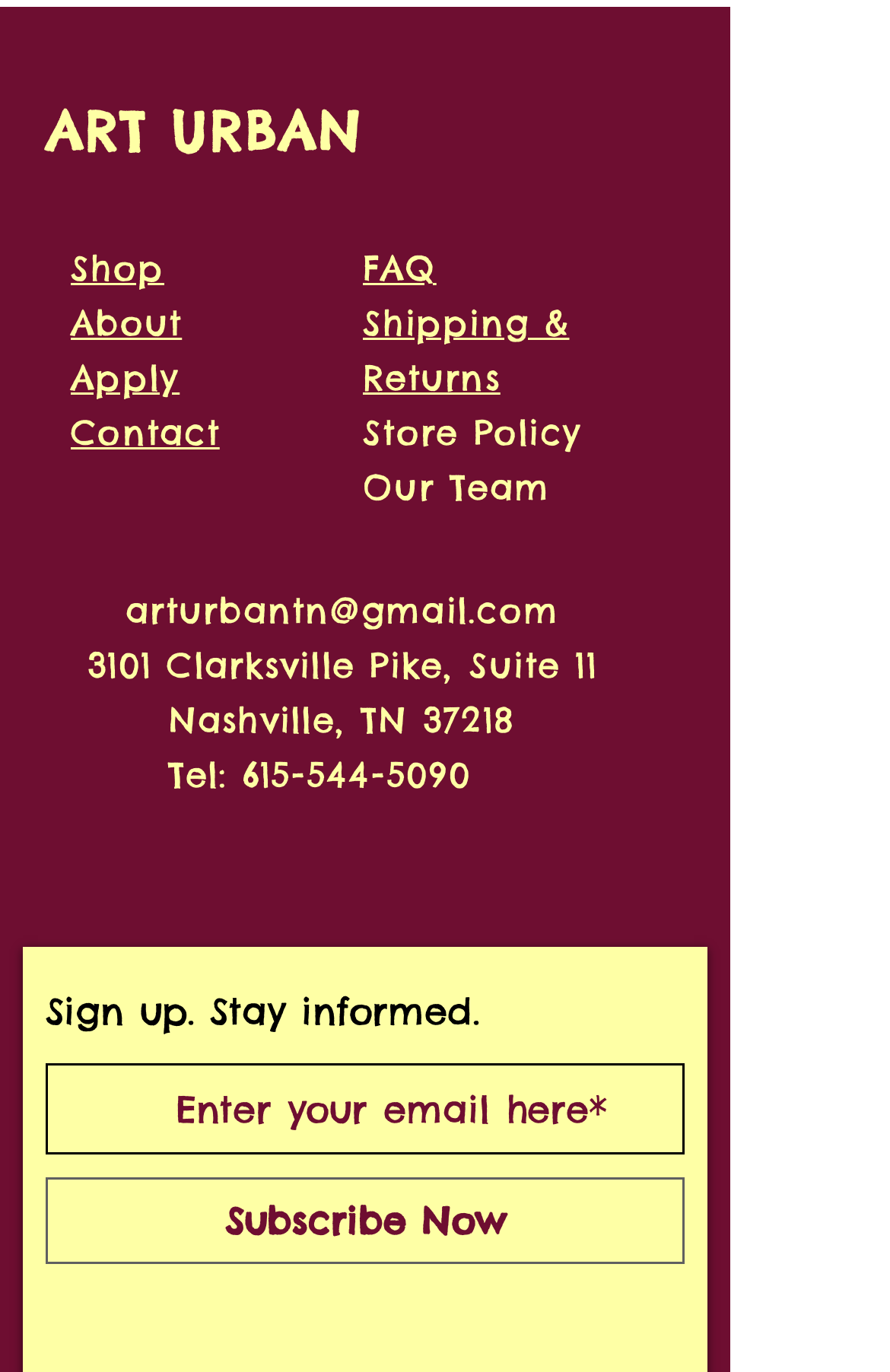Pinpoint the bounding box coordinates of the element you need to click to execute the following instruction: "Click on ART URBAN". The bounding box should be represented by four float numbers between 0 and 1, in the format [left, top, right, bottom].

[0.051, 0.071, 0.406, 0.119]